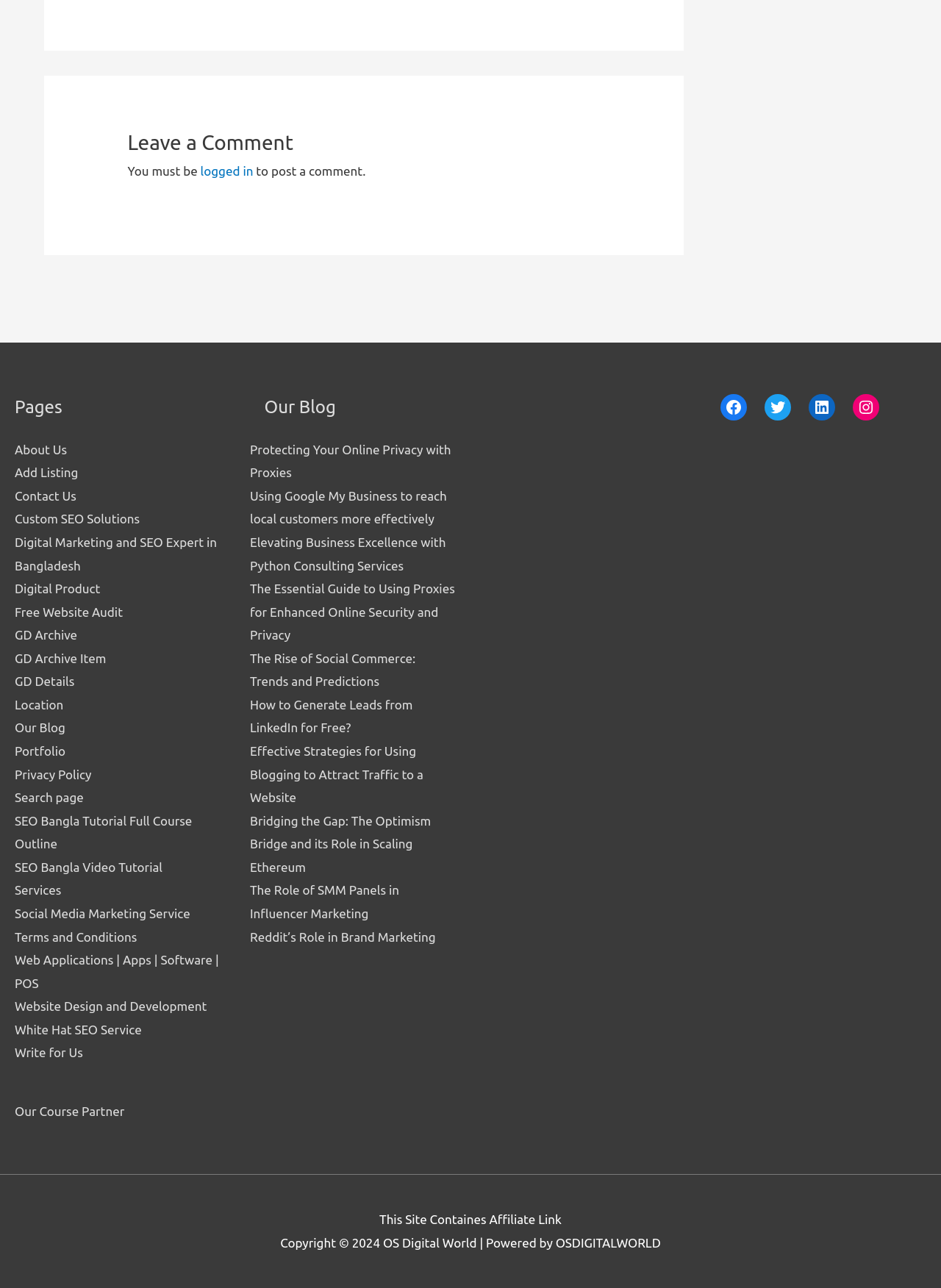Locate the bounding box coordinates of the item that should be clicked to fulfill the instruction: "Leave a comment".

[0.135, 0.098, 0.638, 0.124]